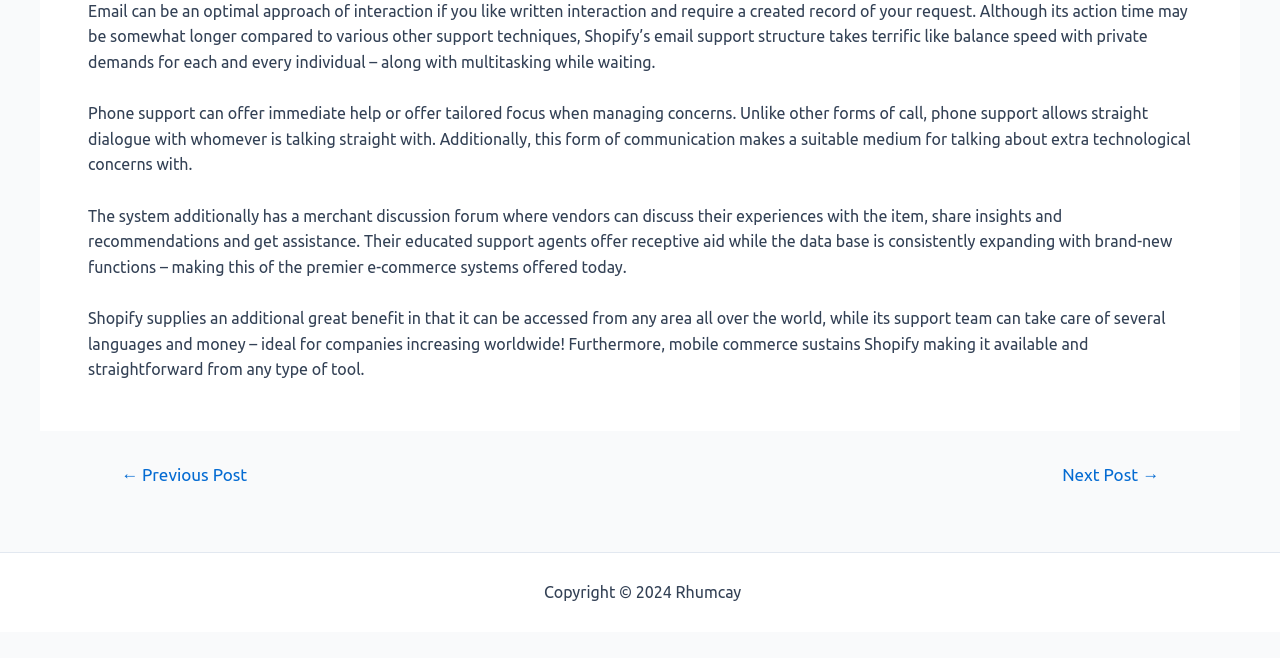Find the bounding box of the web element that fits this description: "Sitemap".

[0.582, 0.886, 0.628, 0.913]